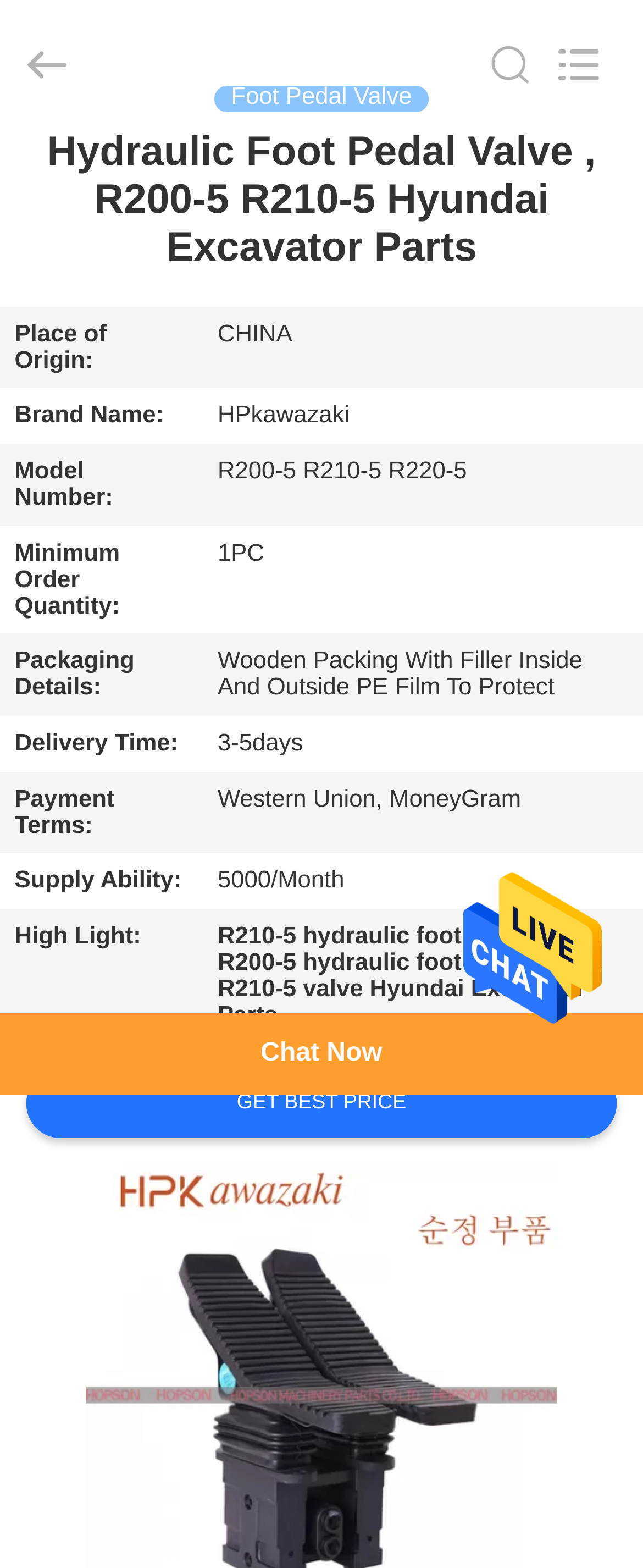Reply to the question with a brief word or phrase: What is the brand name of the product?

HPkawazaki